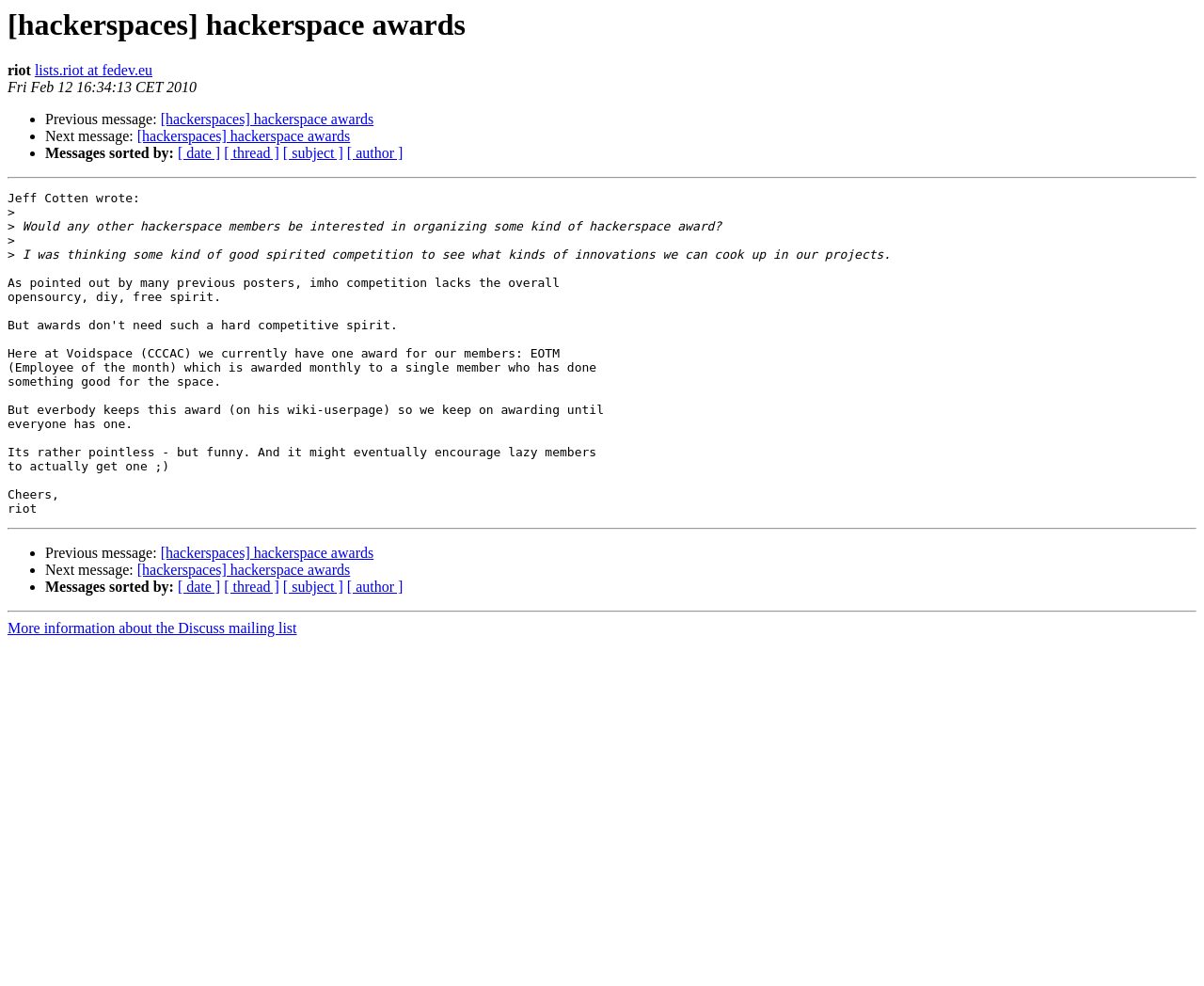Please locate the bounding box coordinates of the element that needs to be clicked to achieve the following instruction: "Click on the link to view more information about the Discuss mailing list". The coordinates should be four float numbers between 0 and 1, i.e., [left, top, right, bottom].

[0.006, 0.629, 0.246, 0.645]